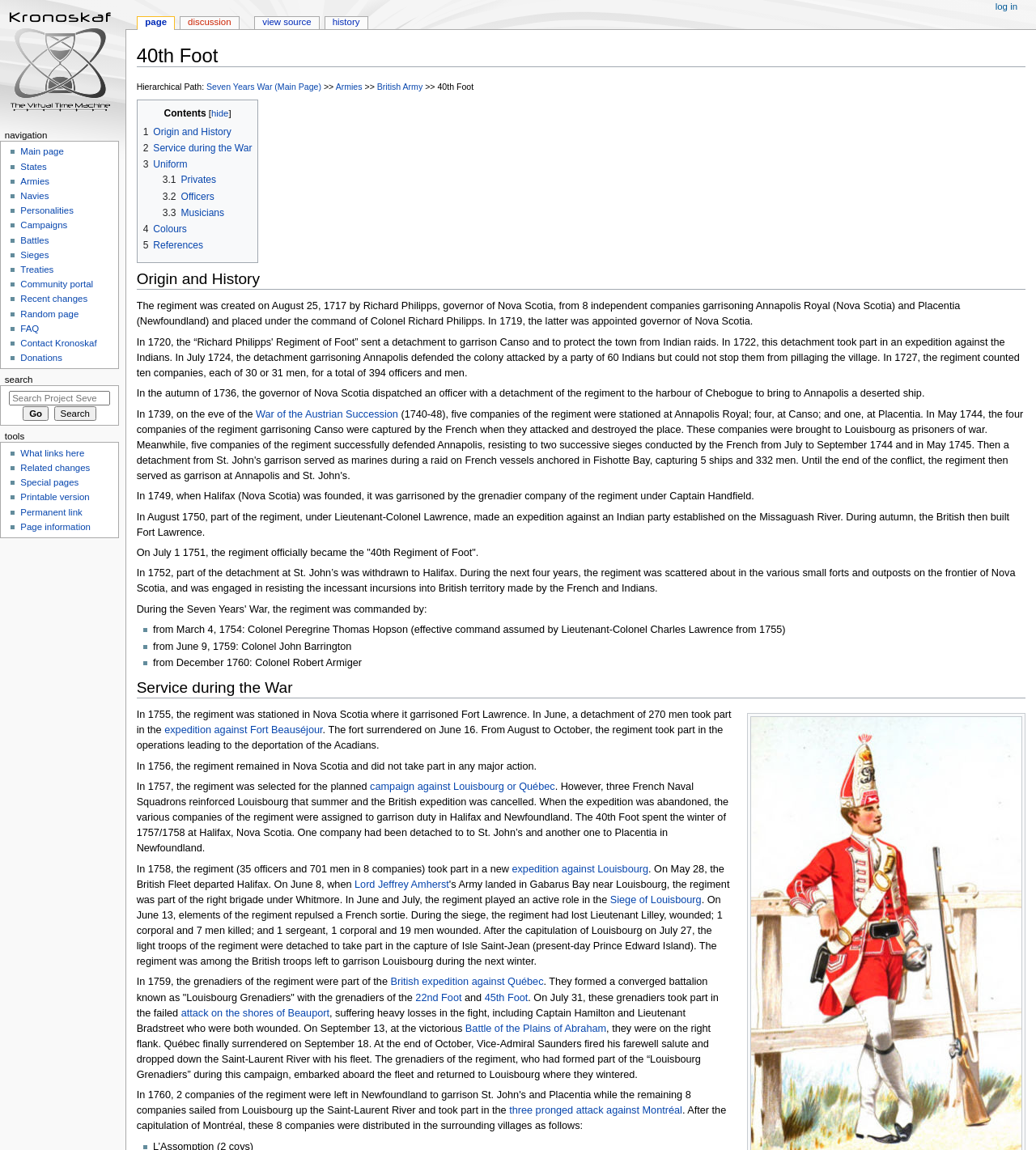What is the name of the governor of Nova Scotia in 1717?
Kindly give a detailed and elaborate answer to the question.

The name of the governor of Nova Scotia in 1717 can be found in the text 'The regiment was created on August 25, 1717 by Richard Philipps, governor of Nova Scotia...' which is located in the 'Origin and History' section of the webpage.